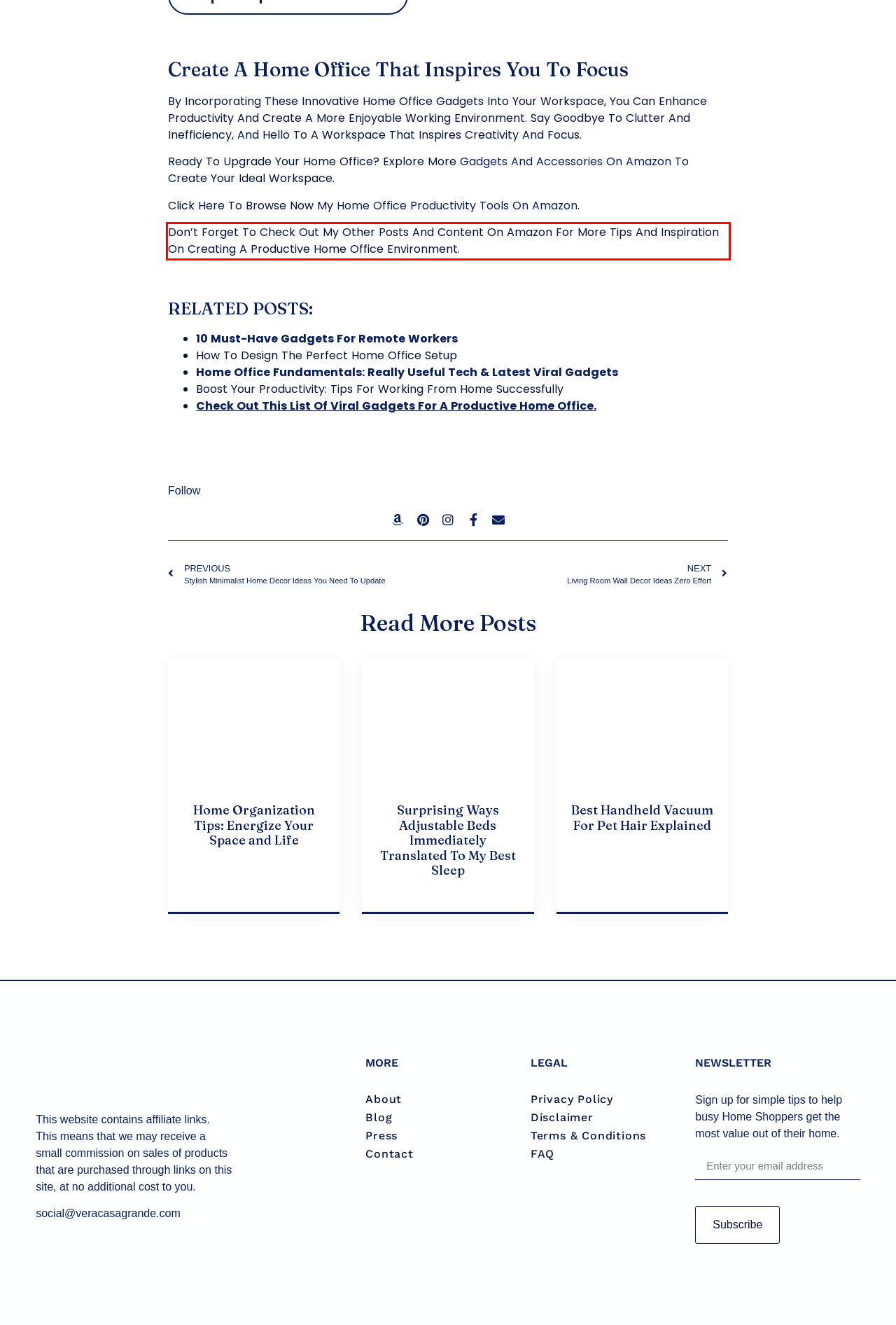Analyze the webpage screenshot and use OCR to recognize the text content in the red bounding box.

Don’t Forget To Check Out My Other Posts And Content On Amazon For More Tips And Inspiration On Creating A Productive Home Office Environment.